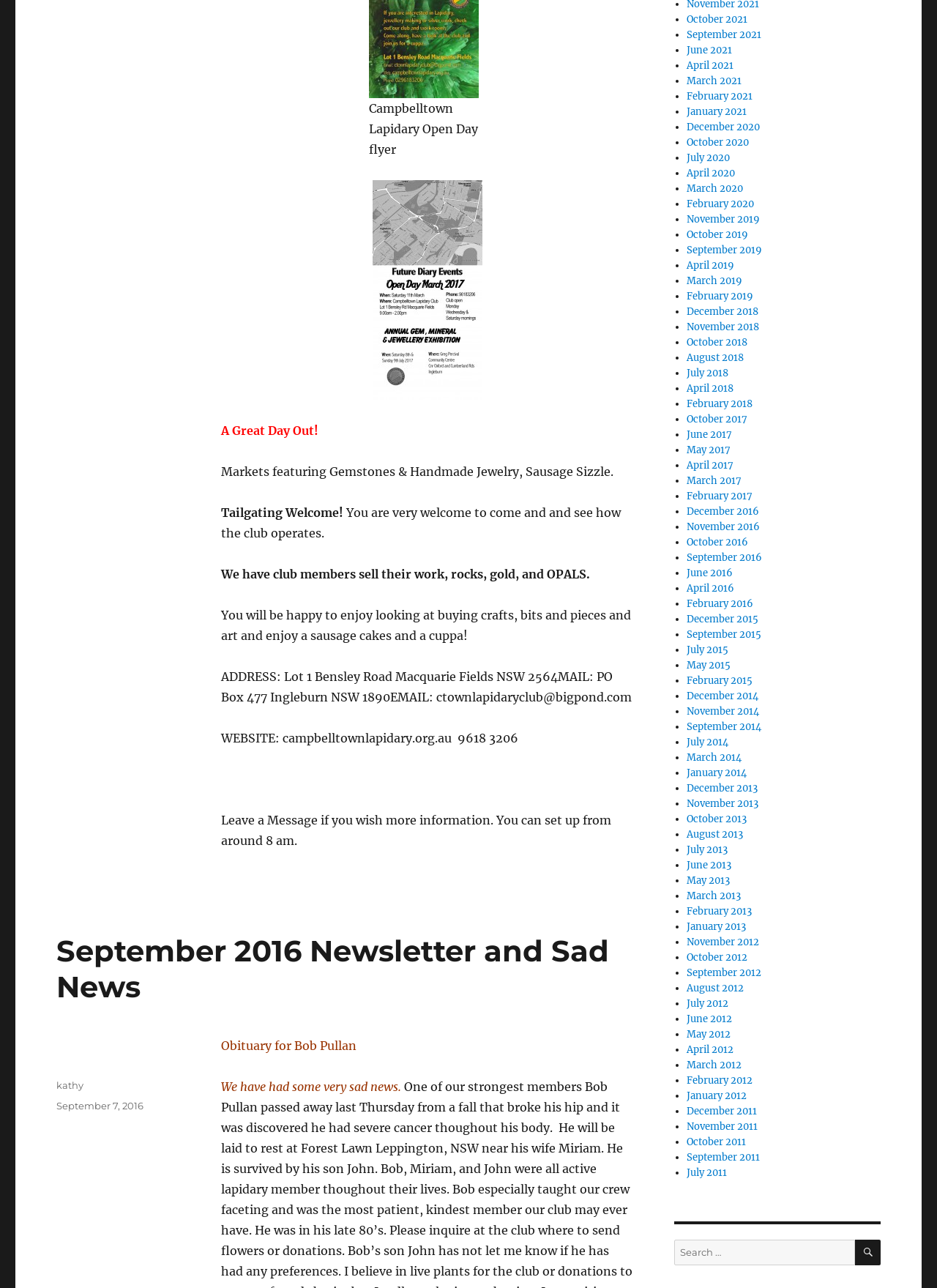What is the topic of the September 2016 newsletter?
From the image, provide a succinct answer in one word or a short phrase.

Sad news